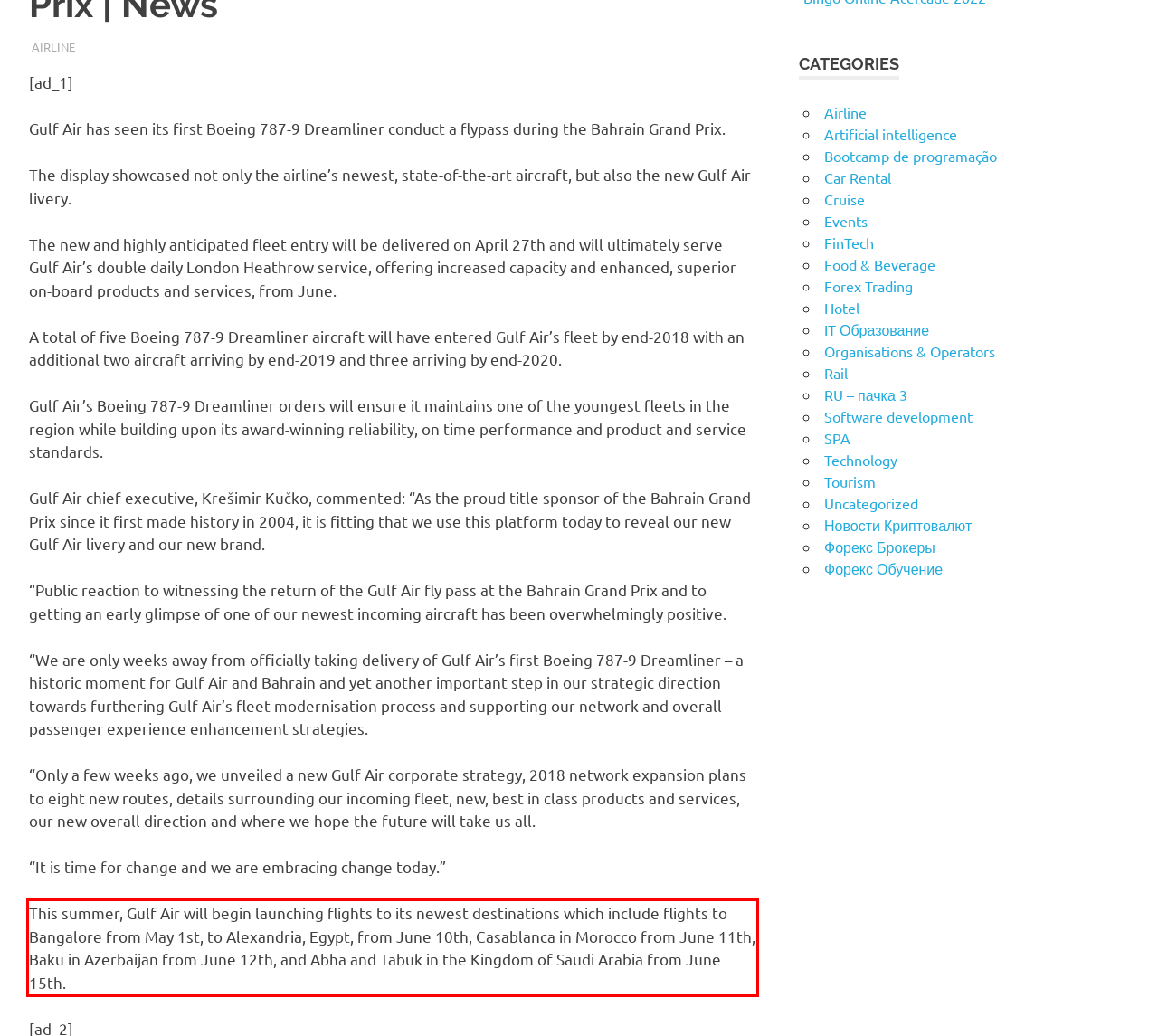Review the webpage screenshot provided, and perform OCR to extract the text from the red bounding box.

This summer, Gulf Air will begin launching flights to its newest destinations which include flights to Bangalore from May 1st, to Alexandria, Egypt, from June 10th, Casablanca in Morocco from June 11th, Baku in Azerbaijan from June 12th, and Abha and Tabuk in the Kingdom of Saudi Arabia from June 15th.